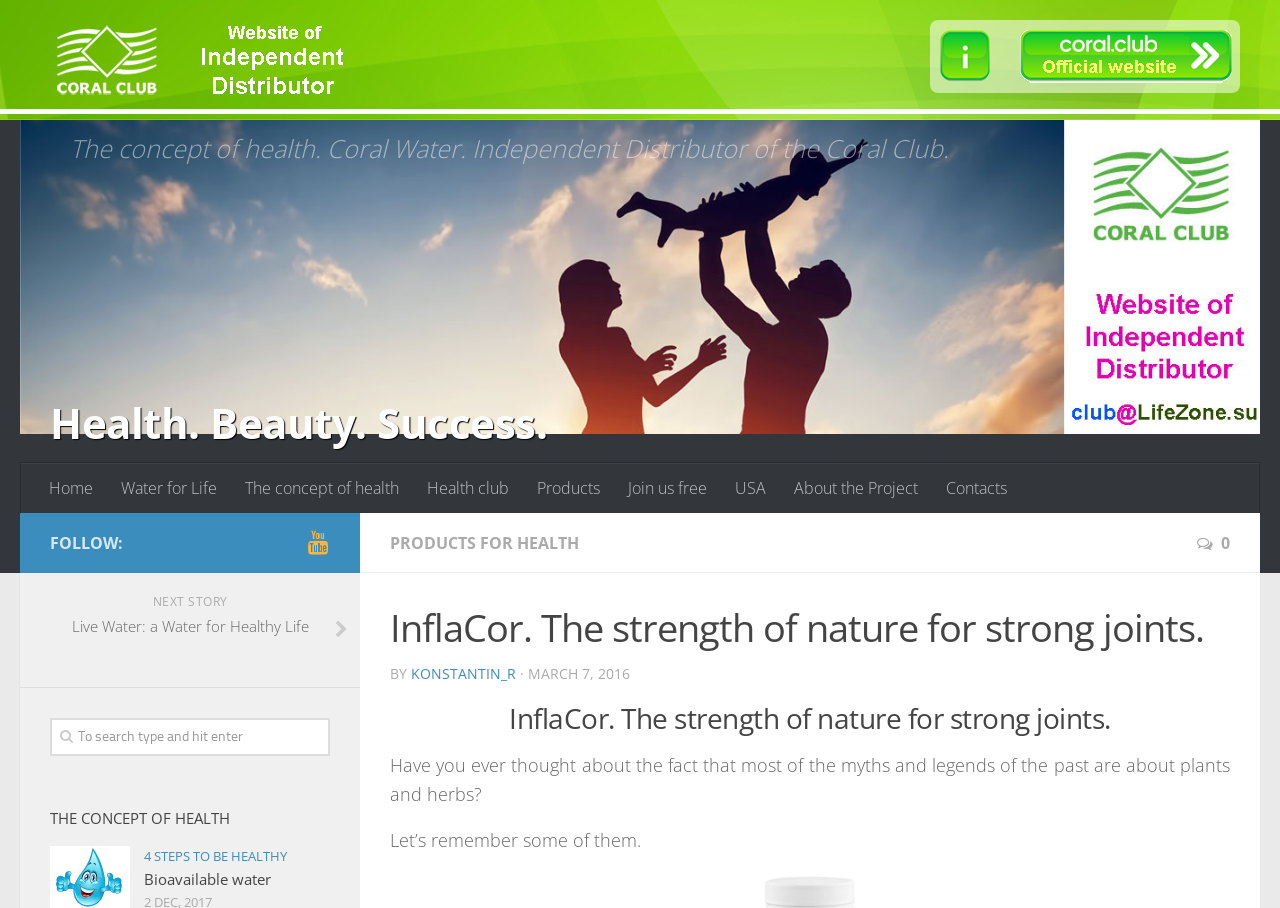Give a detailed account of the webpage, highlighting key information.

This webpage appears to be a health-related website, specifically focused on a product called InflaCor, which promotes the health of the musculoskeletal system and reduces inflammation of bones, cartilage, and connective tissues.

At the top of the page, there is a navigation menu with links to various sections, including "The Zone of Life", "About", "Health. Beauty. Success.", "Home", and others. Below this menu, there is a brief introduction to the concept of health, mentioning Coral Water and an Independent Distributor of the Coral Club.

The main content of the page is divided into several sections. On the left side, there is a list of links to different products or categories, including "PRODUCTS FOR HEALTH", "Water for Life", "The concept of health", and others. On the right side, there is a section with a heading "InflaCor. The strength of nature for strong joints." which appears to be a product description or introduction.

Below this section, there is a paragraph of text that starts with "Have you ever thought about the fact that most of the myths and legends of the past are about plants and herbs?" followed by another paragraph that says "Let’s remember some of them." This text is likely discussing the natural ingredients or inspiration behind the InflaCor product.

Further down the page, there is a section with a heading "THE CONCEPT OF HEALTH" and links to related topics, such as "4 STEPS TO BE HEALTHY" and "Bioavailable water". There is also a search box with a placeholder text "To search type and hit enter".

Throughout the page, there are several icons and social media links, including a Facebook icon and a "NEXT STORY" link. Overall, the webpage appears to be a product information page or a blog post about InflaCor, with a focus on its natural ingredients and health benefits.